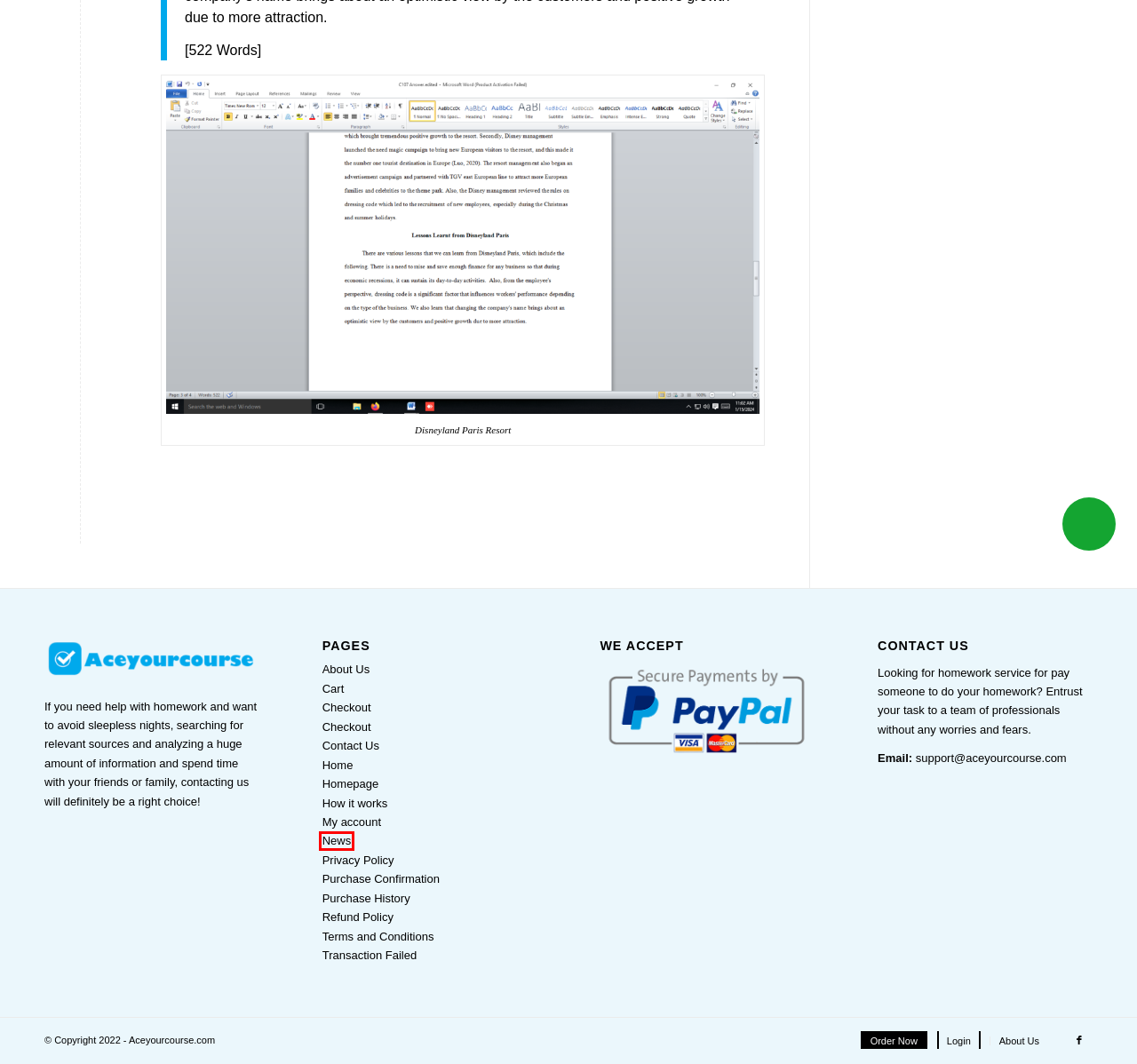You are given a screenshot of a webpage with a red rectangle bounding box. Choose the best webpage description that matches the new webpage after clicking the element in the bounding box. Here are the candidates:
A. How it works - Ace Your Course
B. Contact Us - Ace Your Course
C. News - Ace Your Course
D. Checkout - Ace Your Course
E. Purchase Confirmation - Ace Your Course
F. Homepage - Ace Your Course
G. Transaction Failed - Ace Your Course
H. Purchase History - Ace Your Course

C